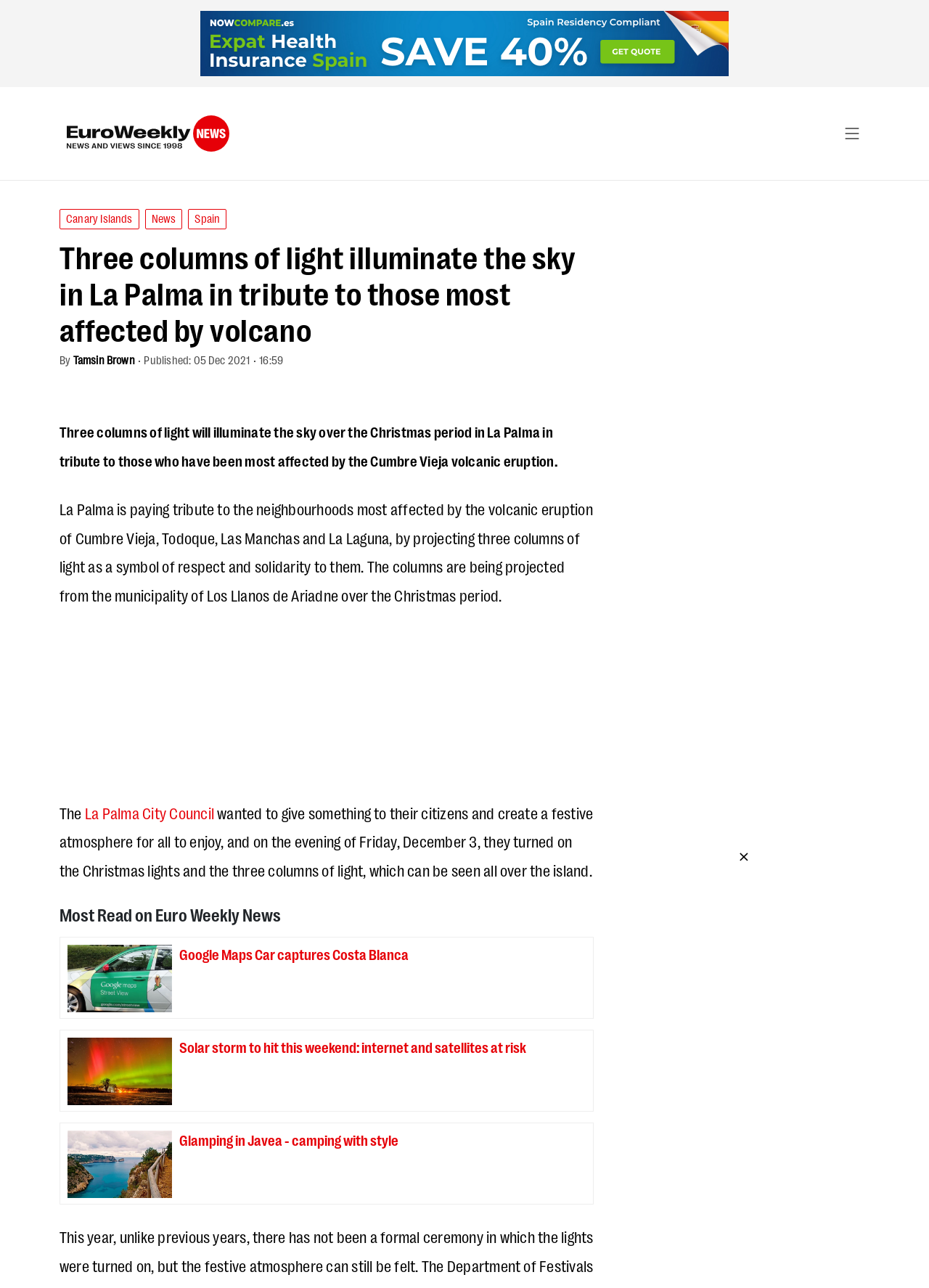Find the bounding box coordinates for the area that must be clicked to perform this action: "Read the news about Canary Islands".

[0.064, 0.162, 0.15, 0.178]